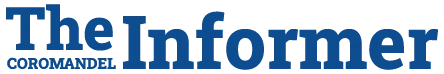Give a meticulous account of what the image depicts.

The image prominently displays the title "The Informer" in bold blue letters, accompanied by the word "COROMANDEL" printed below it in a slightly smaller font. This graphic serves as the header for an article featured in "The Coromandel Informer," a publication that likely focuses on local news, culture, and events in the Coromandel region. The clean design and distinctive typography suggest a professional and engaging presentation aimed at capturing the interest of the readership. The layout highlights the publication's commitment to delivering informative content related to the local community.